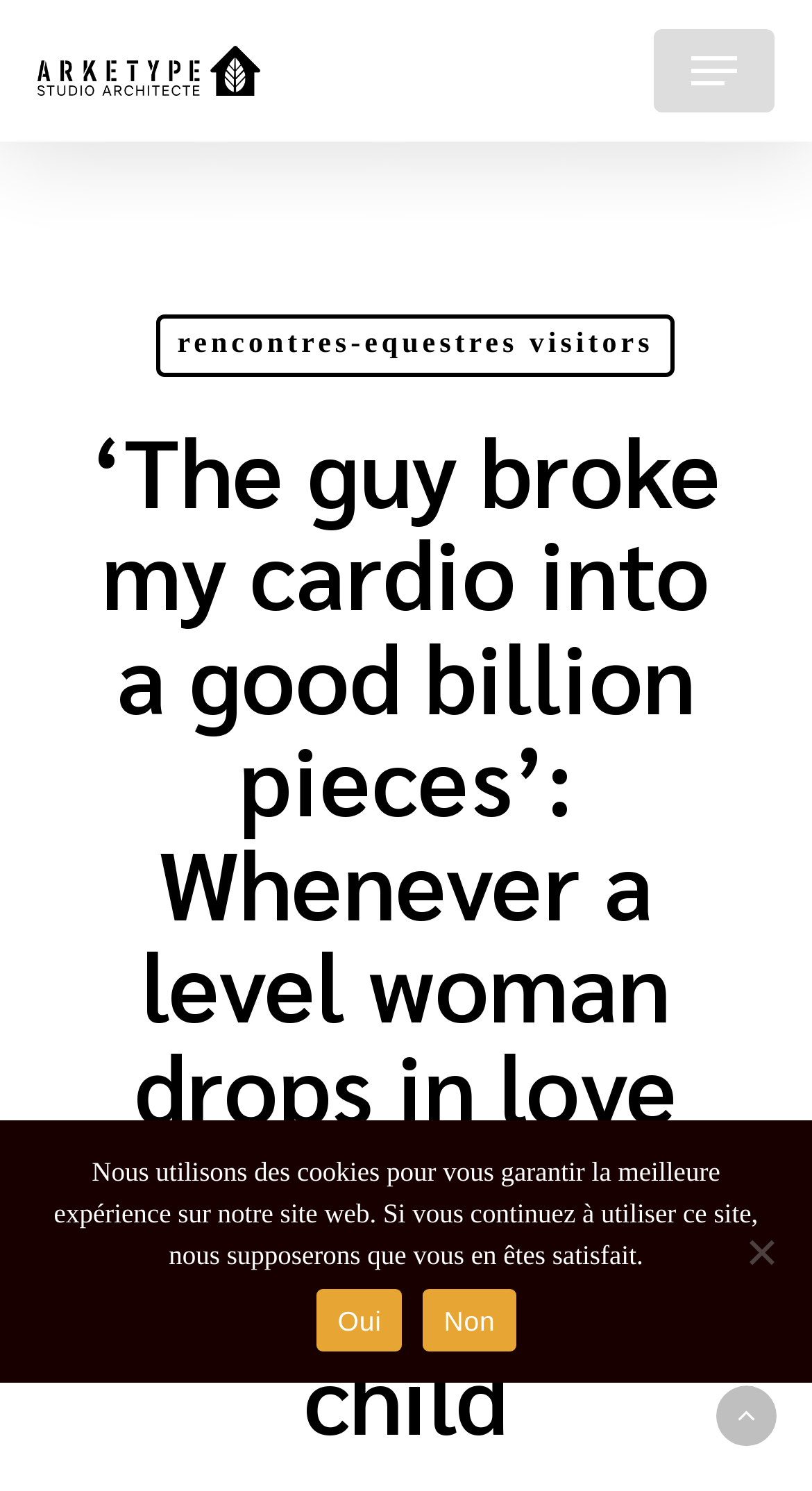How many icons are present at the bottom-right corner?
Please use the image to provide a one-word or short phrase answer.

1